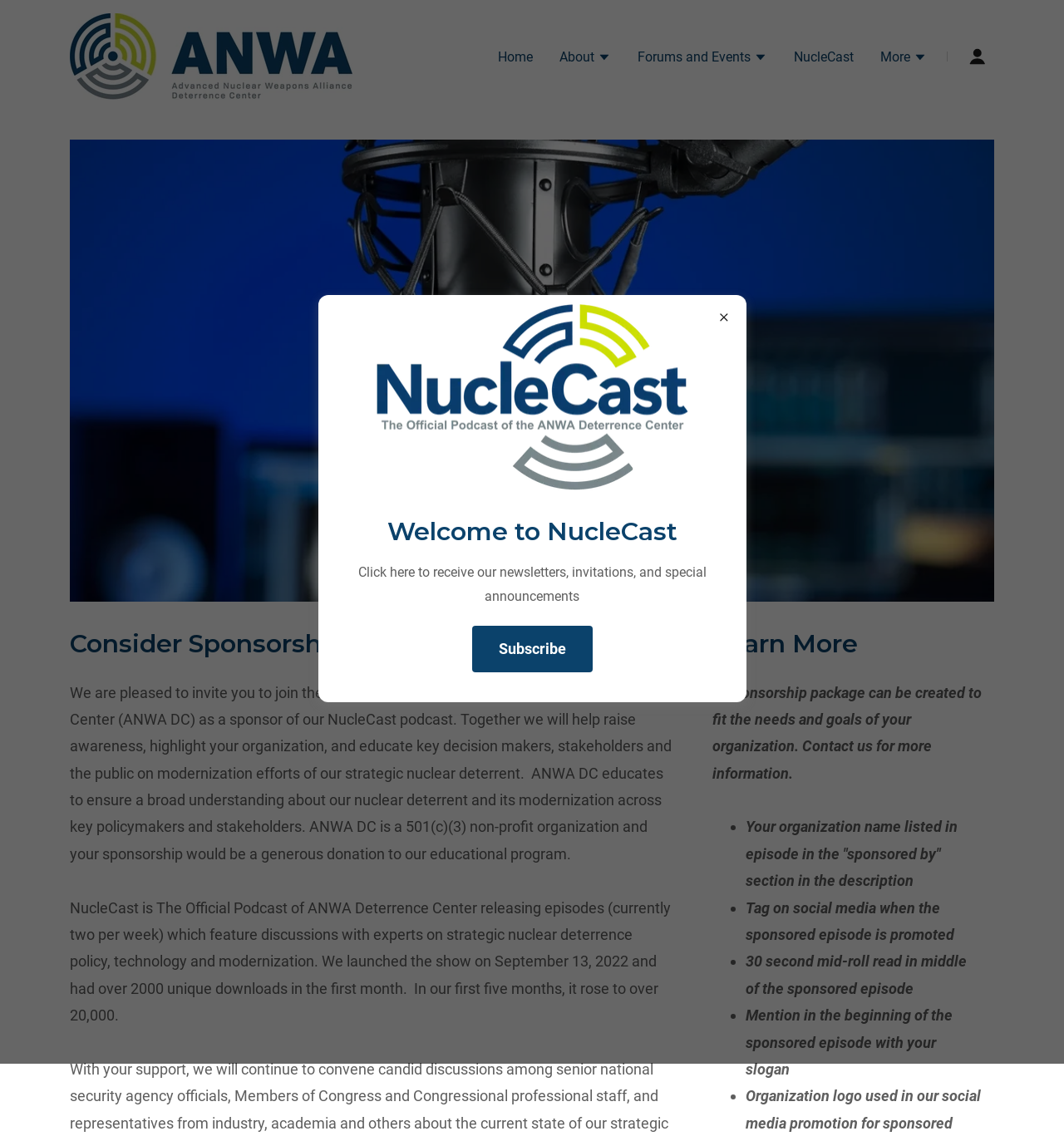What is the purpose of NucleCast?
Kindly answer the question with as much detail as you can.

Based on the webpage content, NucleCast is a podcast that aims to raise awareness, highlight organizations, and educate key decision makers, stakeholders, and the public on modernization efforts of our strategic nuclear deterrent. The purpose of NucleCast is to provide a platform for organizations to sponsor and promote their goals and objectives.